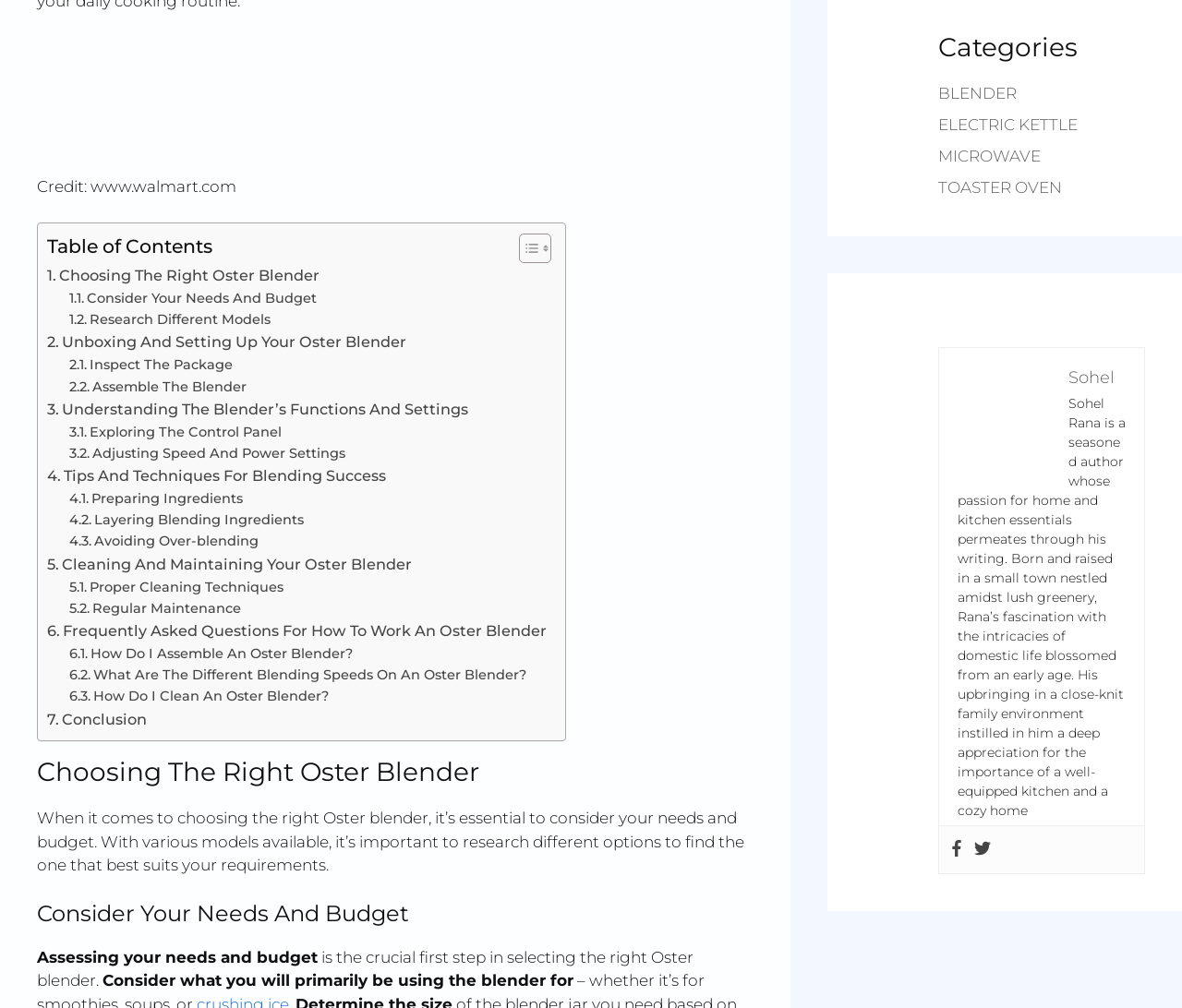How many social media links are there in the author's profile?
Provide a detailed answer to the question, using the image to inform your response.

The author's profile section has links to two social media platforms, namely Facebook and Twitter. Therefore, there are 2 social media links in the author's profile.